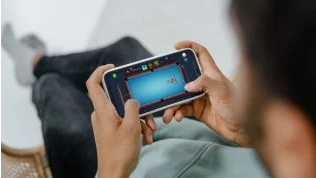Respond to the following query with just one word or a short phrase: 
What is the atmosphere of the setting?

Relaxed